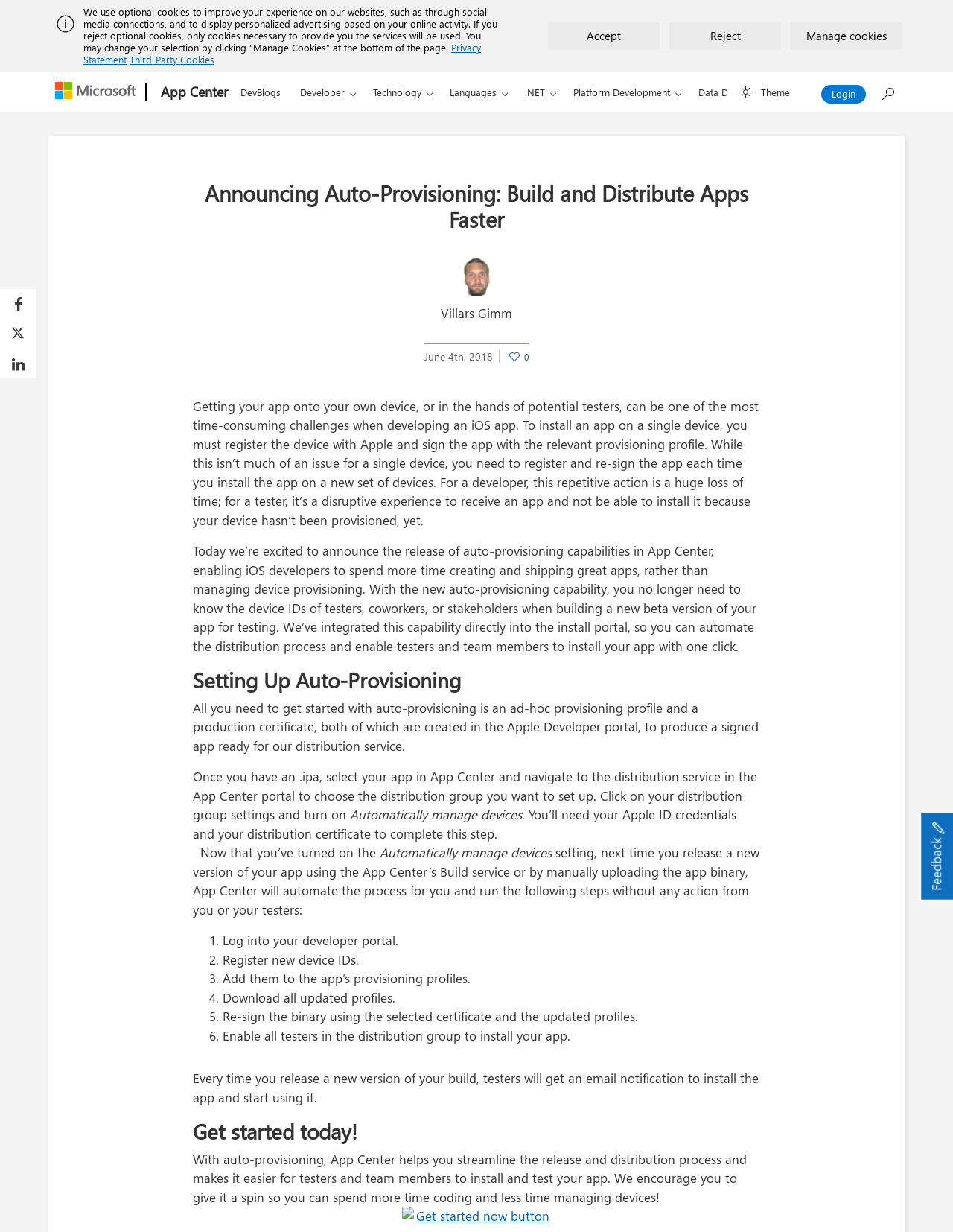Could you identify the text that serves as the heading for this webpage?

Announcing Auto-Provisioning: Build and Distribute Apps Faster